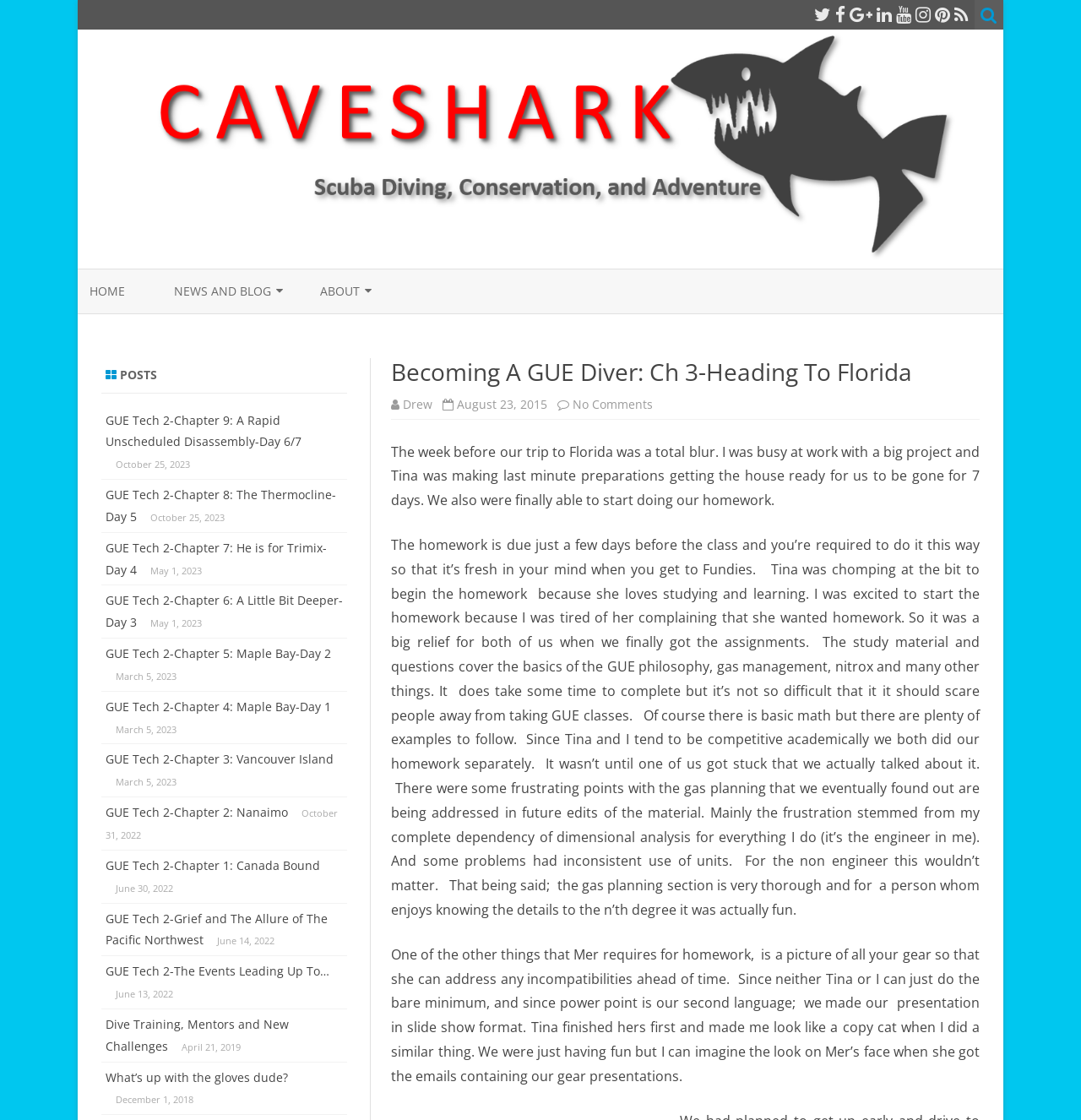Please provide the bounding box coordinates for the element that needs to be clicked to perform the instruction: "View the 'Becoming A GUE Diver: Ch 3-Heading To Florida' blog post". The coordinates must consist of four float numbers between 0 and 1, formatted as [left, top, right, bottom].

[0.362, 0.32, 0.906, 0.345]